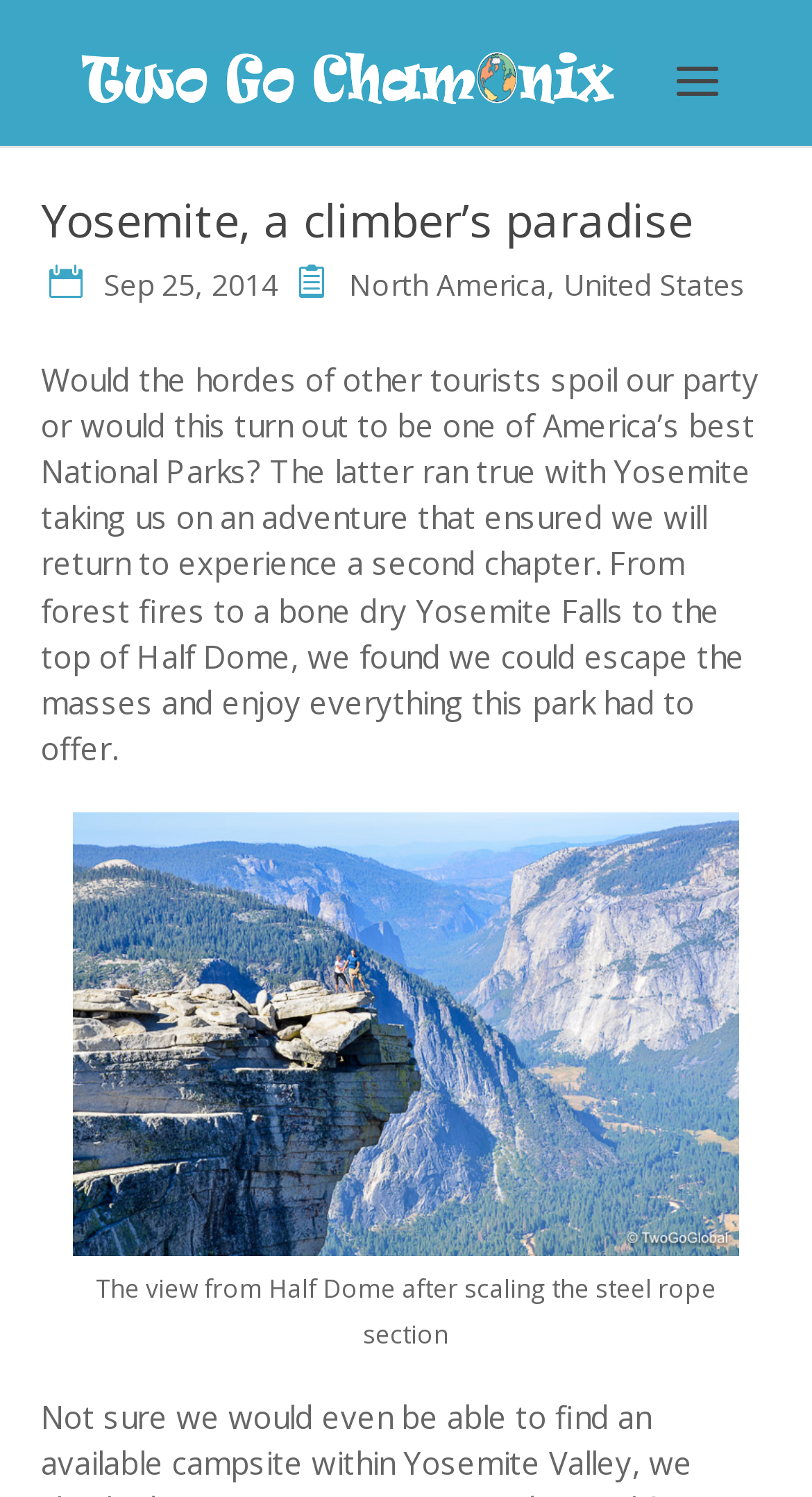Extract the top-level heading from the webpage and provide its text.

Yosemite, a climber’s paradise